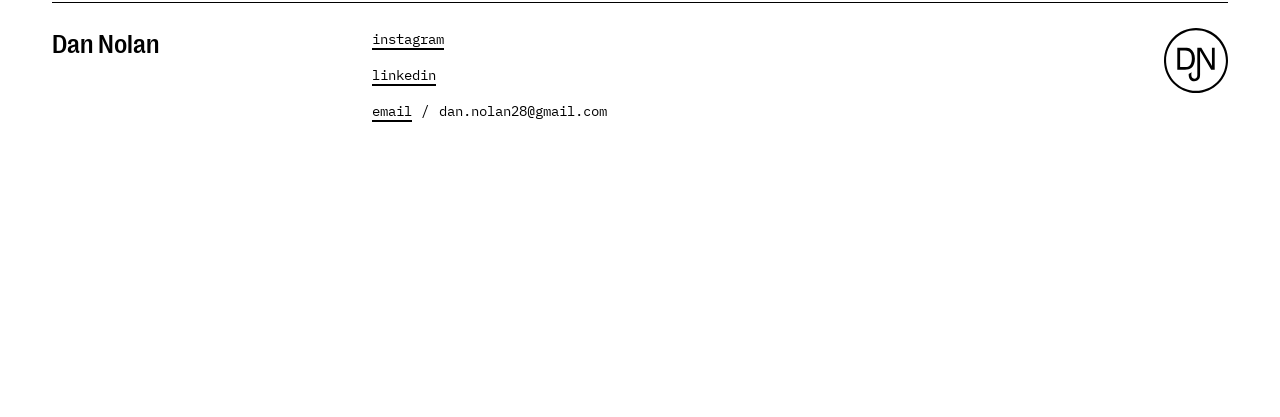Please provide a comprehensive response to the question below by analyzing the image: 
Is there a contact section on this webpage?

The webpage has a section with social media links and an email address, which suggests that it is a contact section for Dan Nolan.